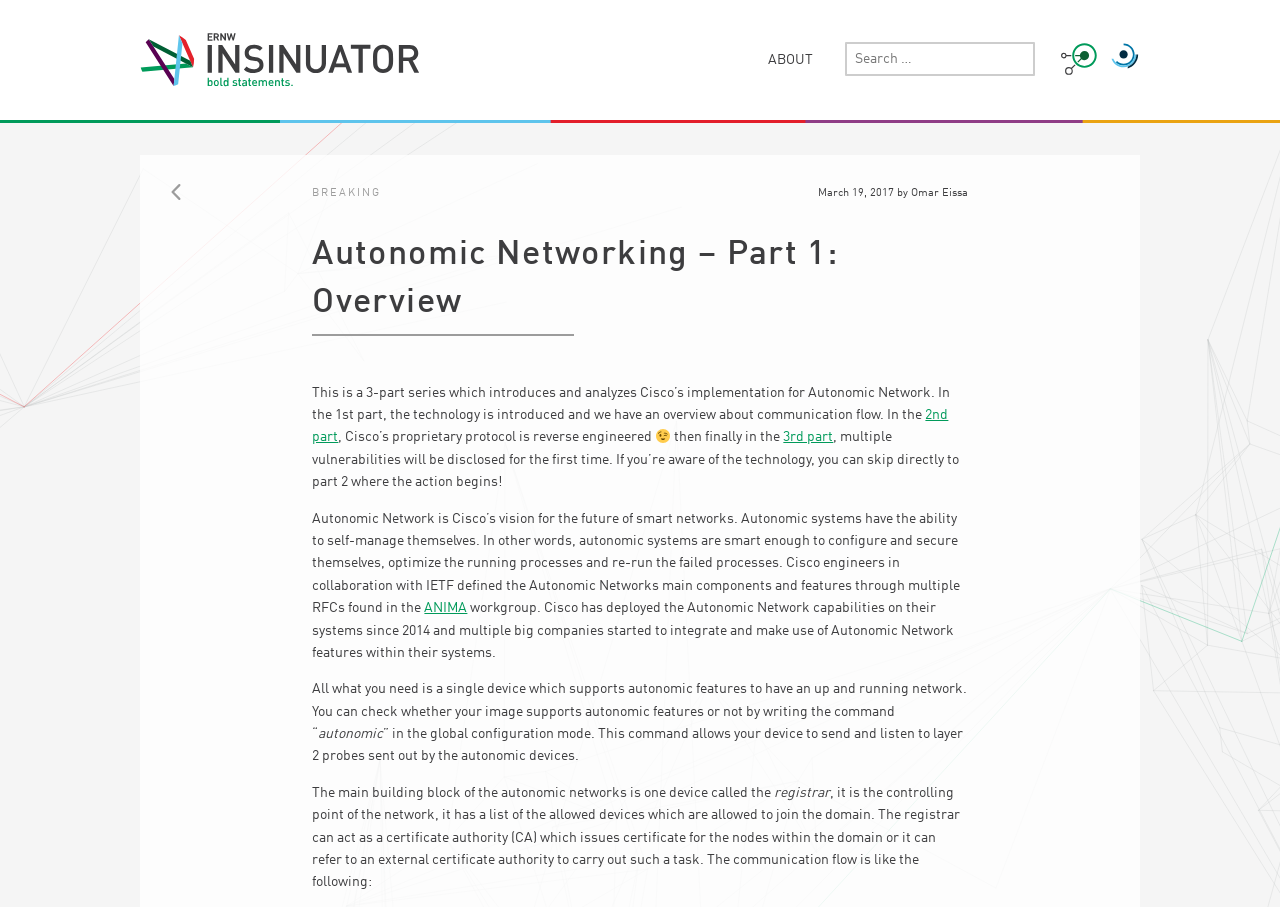Please give a succinct answer to the question in one word or phrase:
How many parts are there in this series?

3